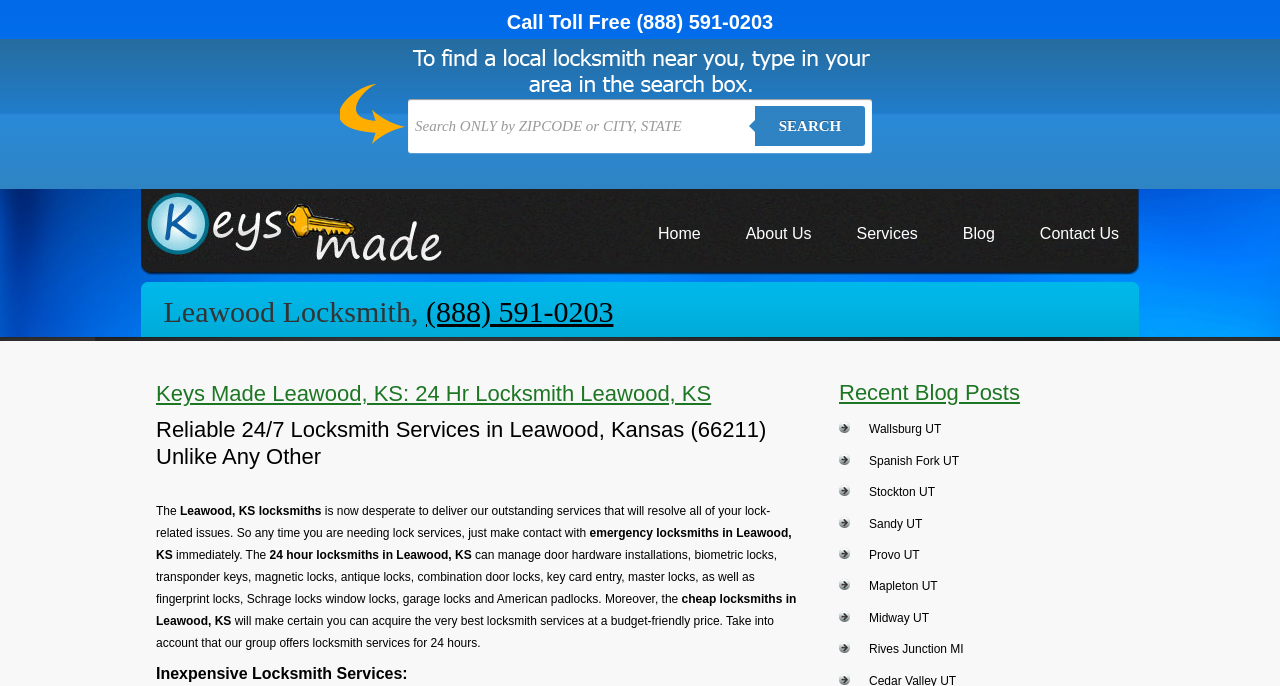Please specify the bounding box coordinates of the region to click in order to perform the following instruction: "Search for locksmith services by ZIPCODE or CITY, STATE".

[0.319, 0.144, 0.681, 0.223]